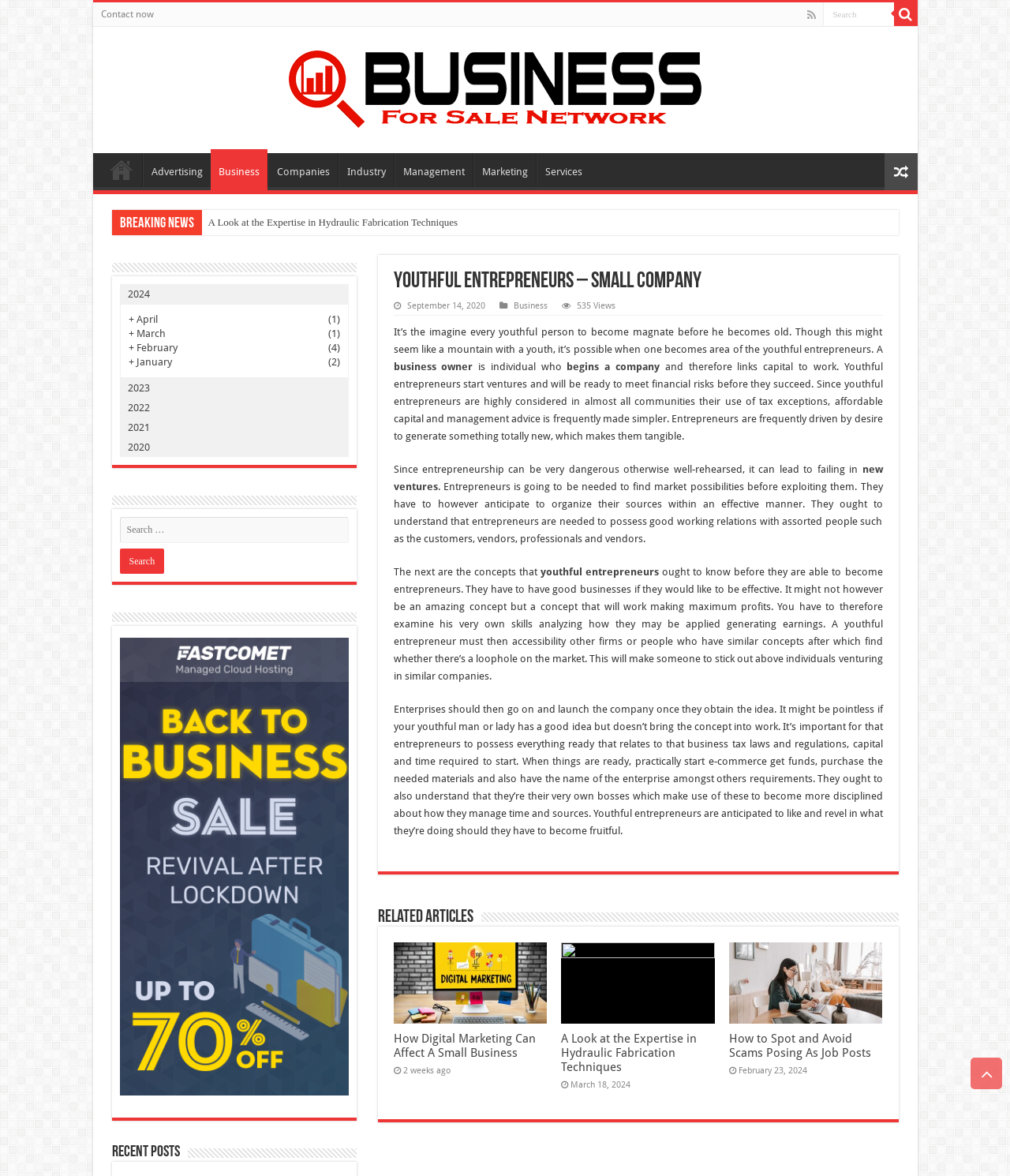Please identify the primary heading of the webpage and give its text content.

Youthful Entrepreneurs – Small Company